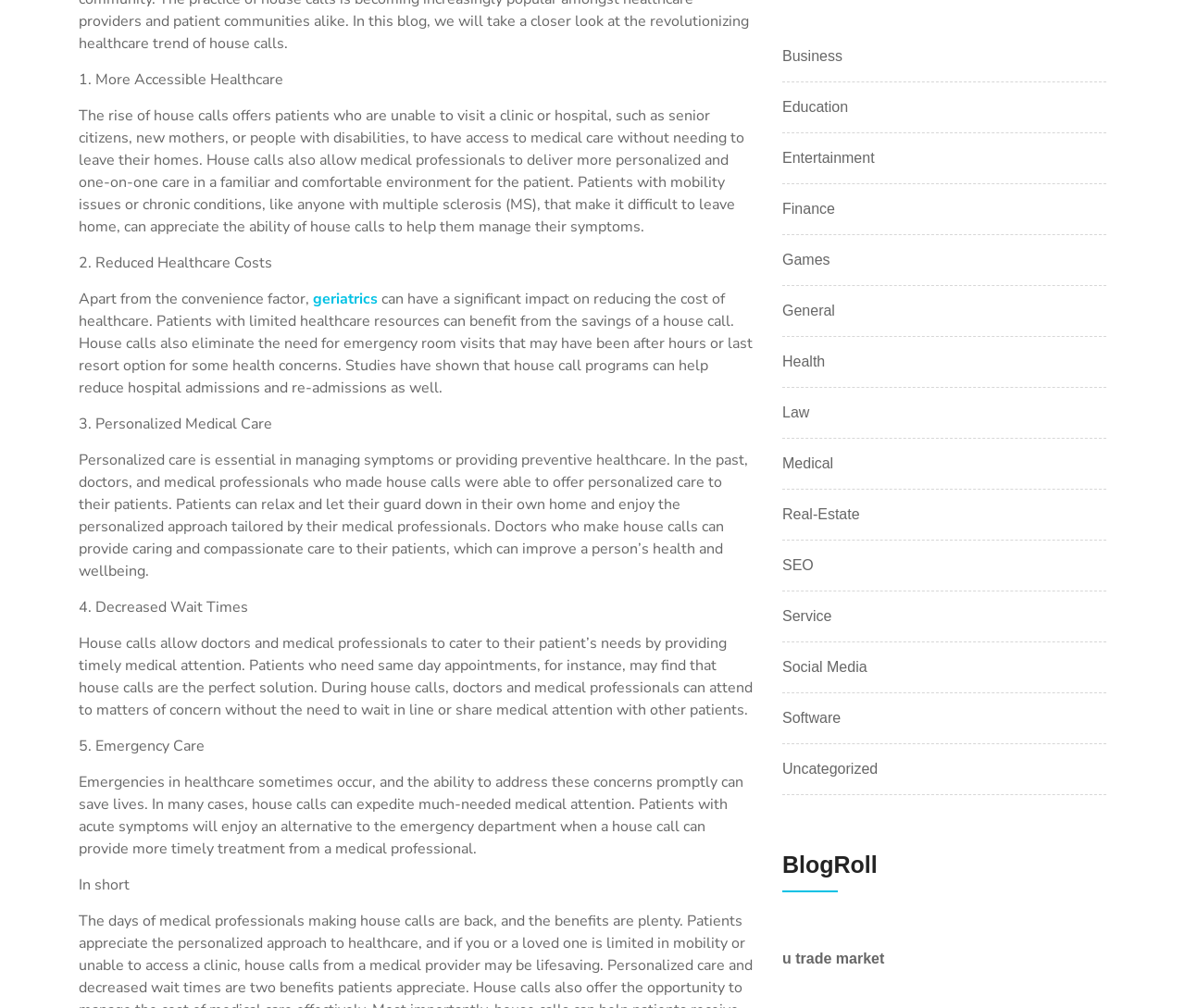Can you specify the bounding box coordinates for the region that should be clicked to fulfill this instruction: "View the 'Recent Posts'".

None